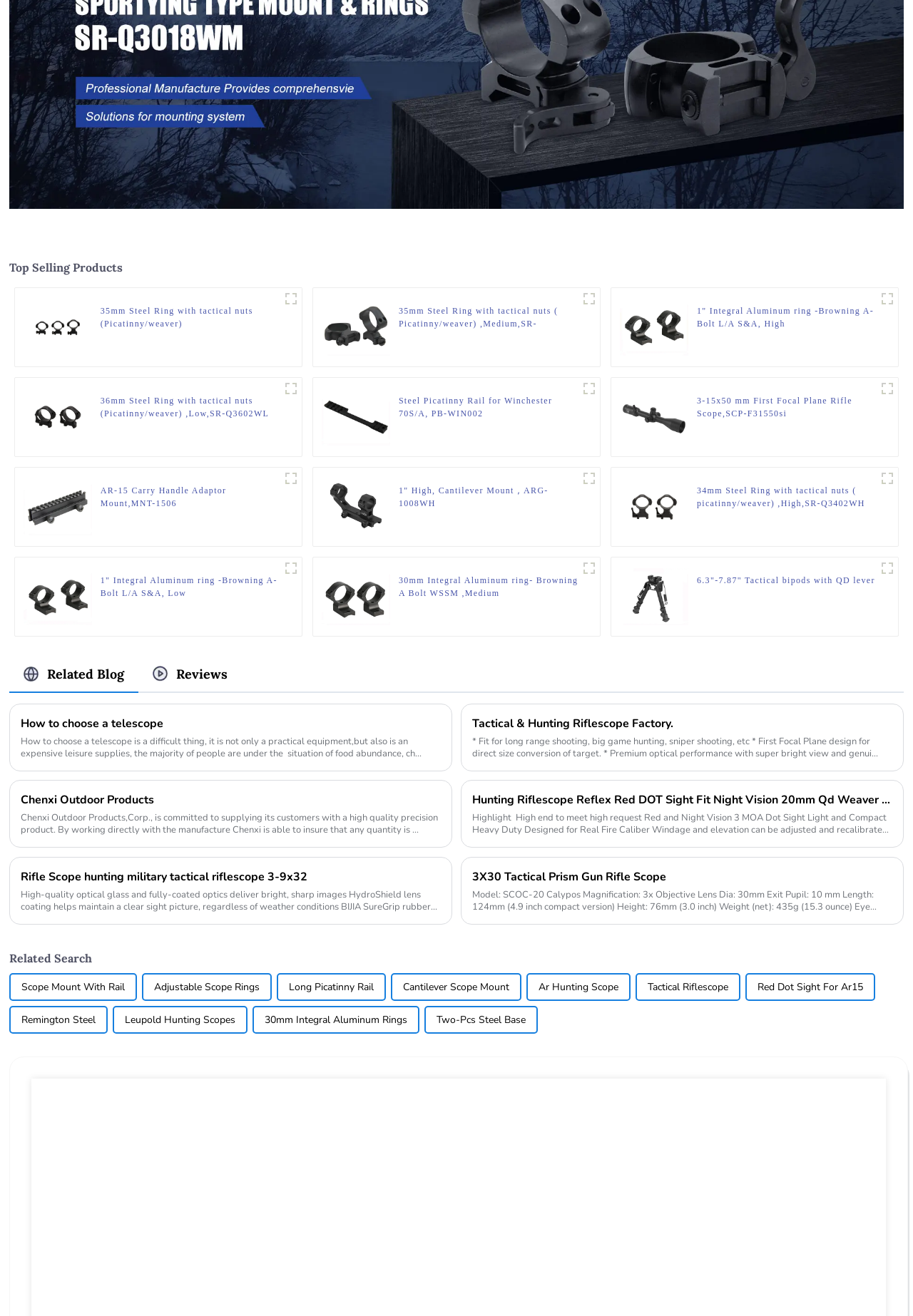Determine the bounding box coordinates of the clickable region to follow the instruction: "View the image of '35mm Steel Ring with tactical nuts (Picatinny/weaver),Low/Medium/High,SR-Q3504WLMH'".

[0.032, 0.227, 0.094, 0.27]